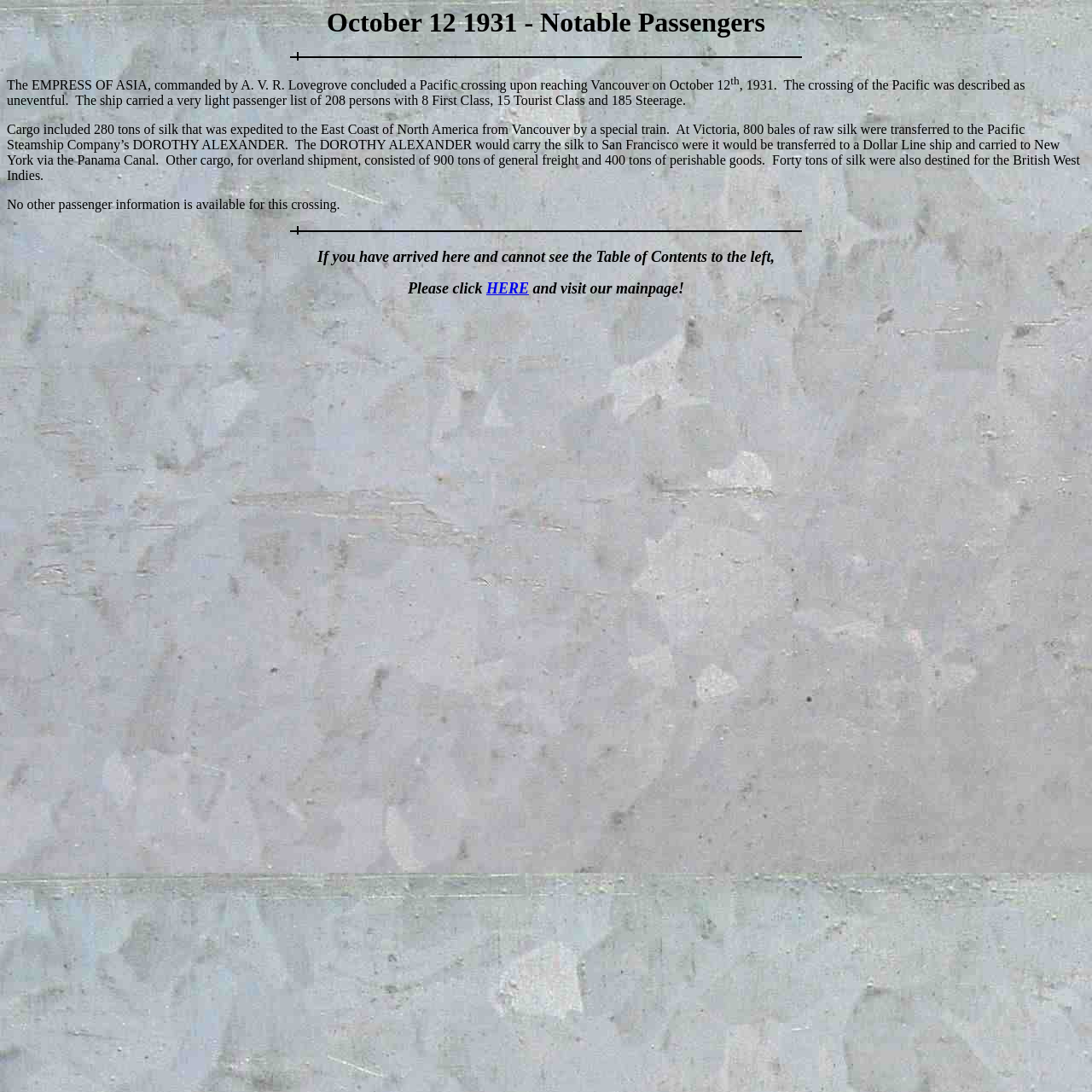Review the image closely and give a comprehensive answer to the question: How many tons of general freight were shipped overland?

The answer can be found in the fifth paragraph of the webpage, which states 'Other cargo, for overland shipment, consisted of 900 tons of general freight and 400 tons of perishable goods...'.